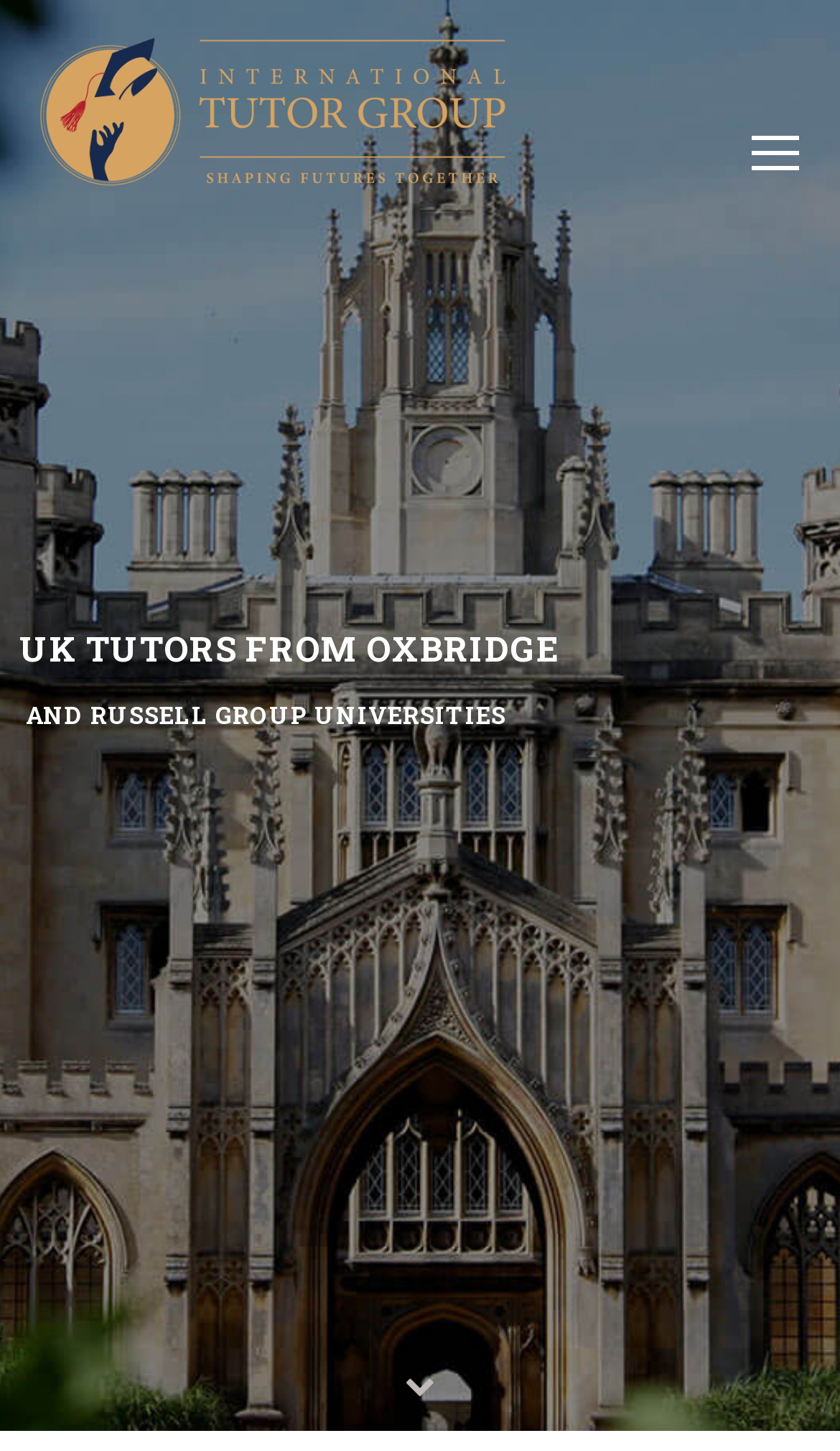Using the element description title="International Tutor Group -", predict the bounding box coordinates for the UI element. Provide the coordinates in (top-left x, top-left y, bottom-right x, bottom-right y) format with values ranging from 0 to 1.

[0.038, 0.015, 0.615, 0.154]